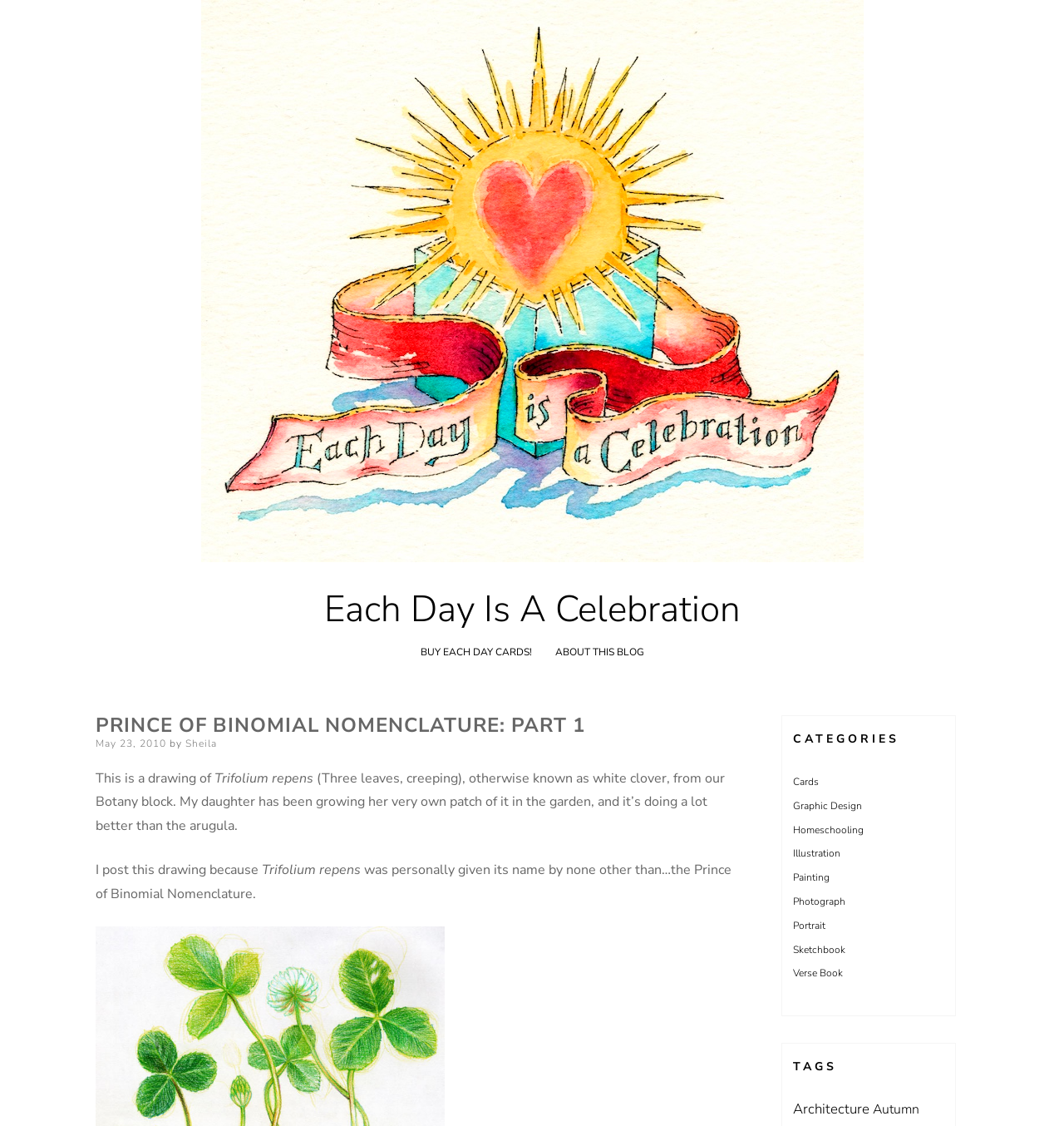What is the name of the person who posted the article? Using the information from the screenshot, answer with a single word or phrase.

Sheila